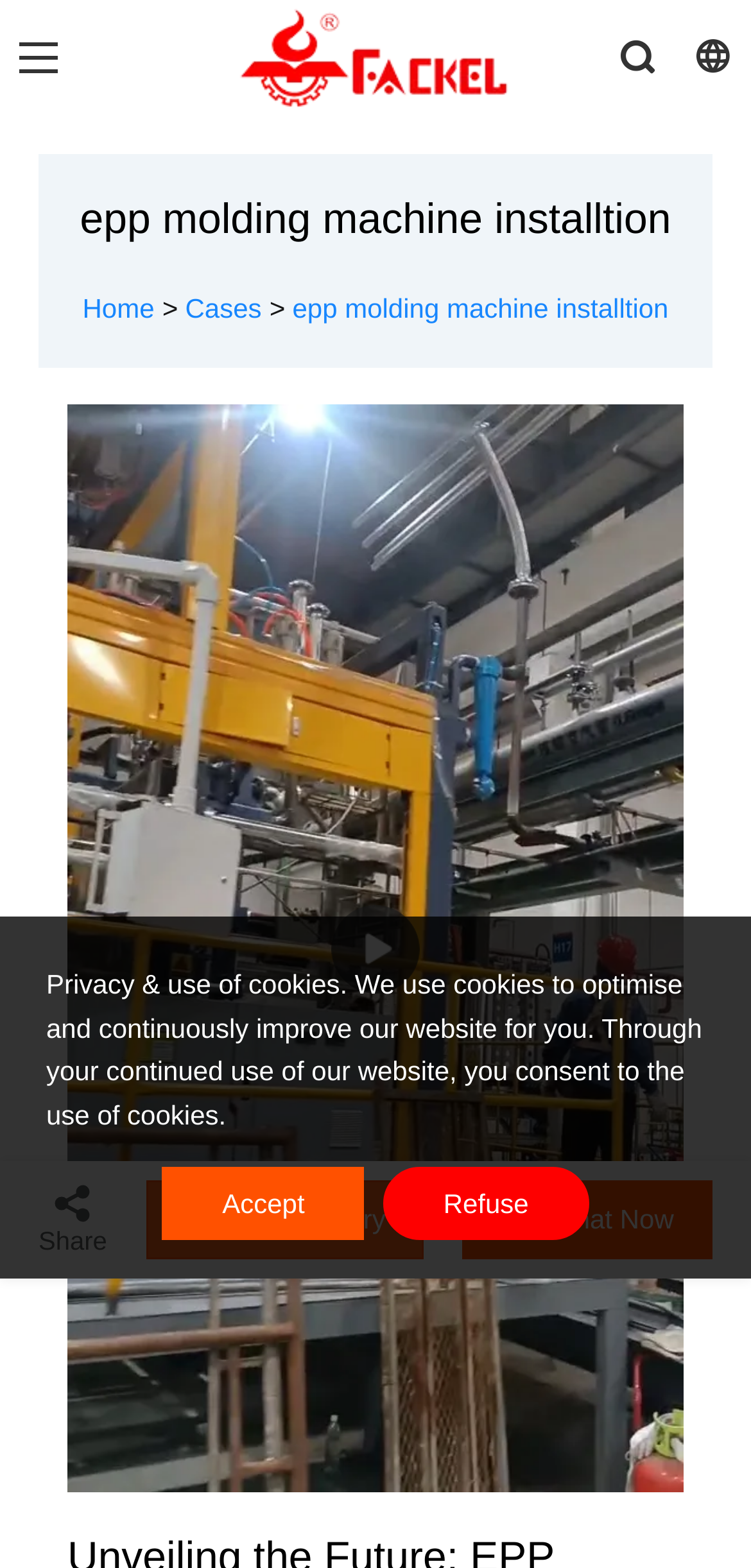Pinpoint the bounding box coordinates of the clickable area needed to execute the instruction: "Share the video". The coordinates should be specified as four float numbers between 0 and 1, i.e., [left, top, right, bottom].

[0.026, 0.753, 0.168, 0.801]